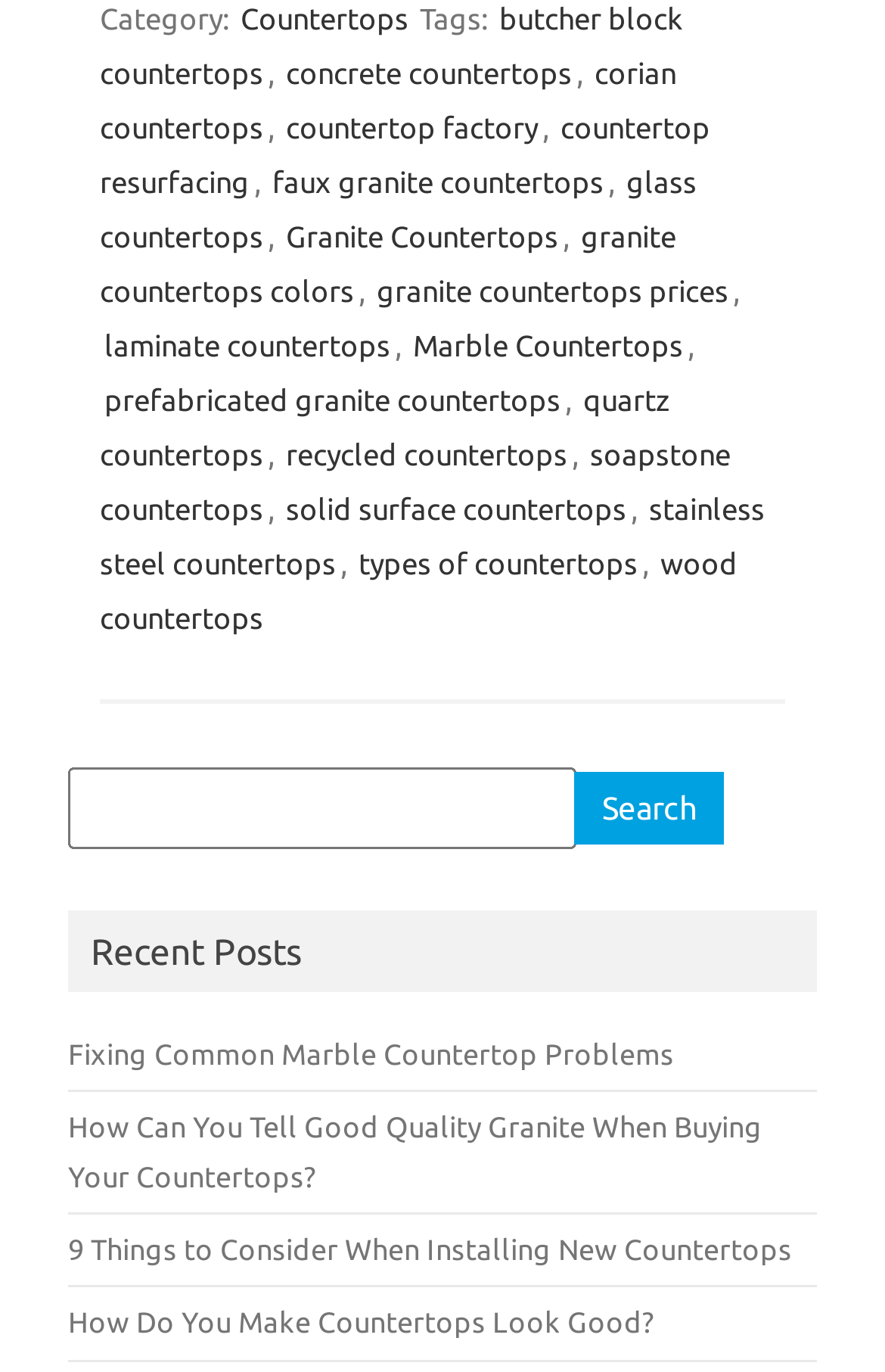Locate the bounding box coordinates of the area you need to click to fulfill this instruction: 'Search for wood countertops'. The coordinates must be in the form of four float numbers ranging from 0 to 1: [left, top, right, bottom].

[0.113, 0.395, 0.833, 0.465]